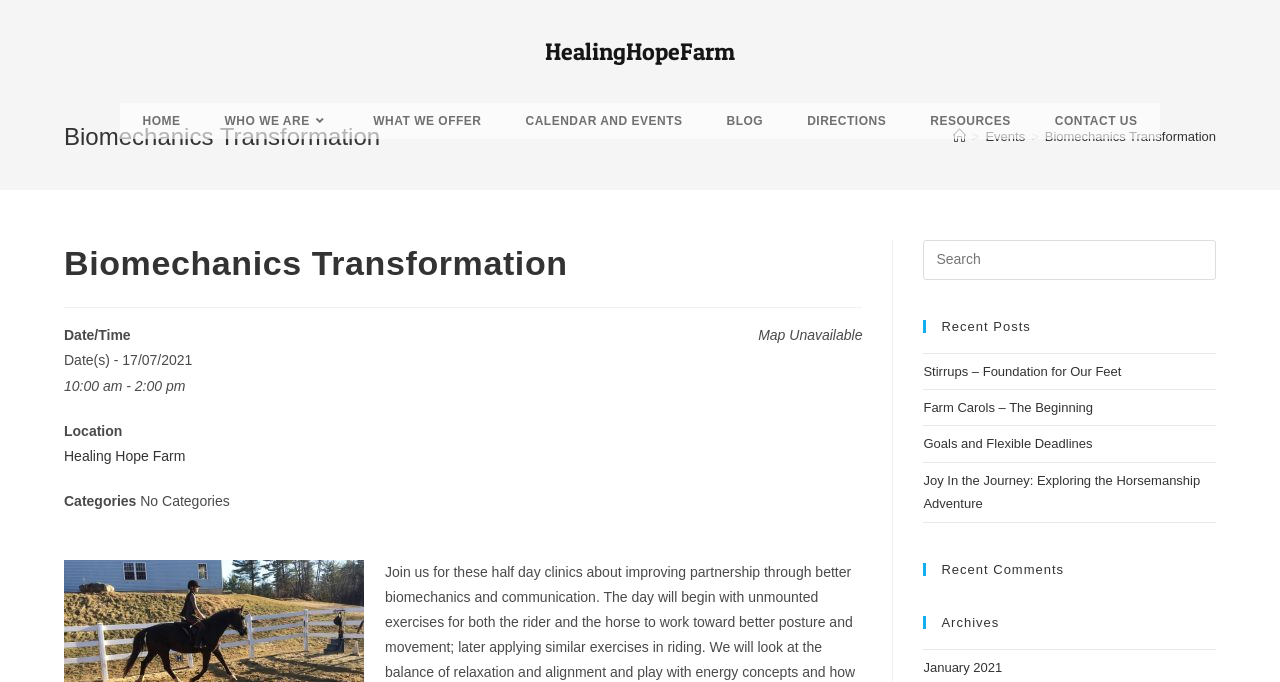Given the description "Goals and Flexible Deadlines", determine the bounding box of the corresponding UI element.

[0.721, 0.64, 0.854, 0.662]